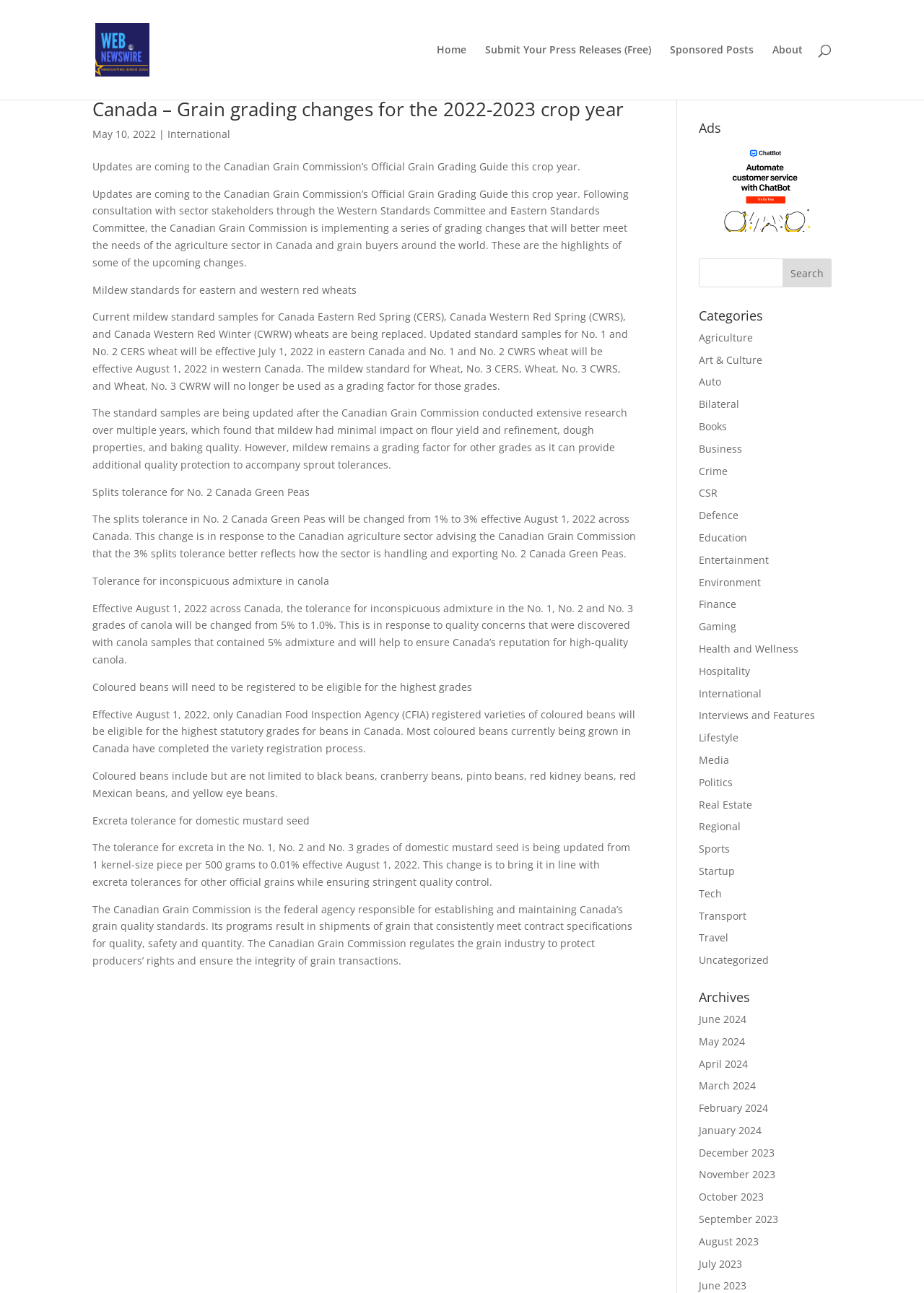What is the topic of the article?
Identify the answer in the screenshot and reply with a single word or phrase.

Grain grading changes